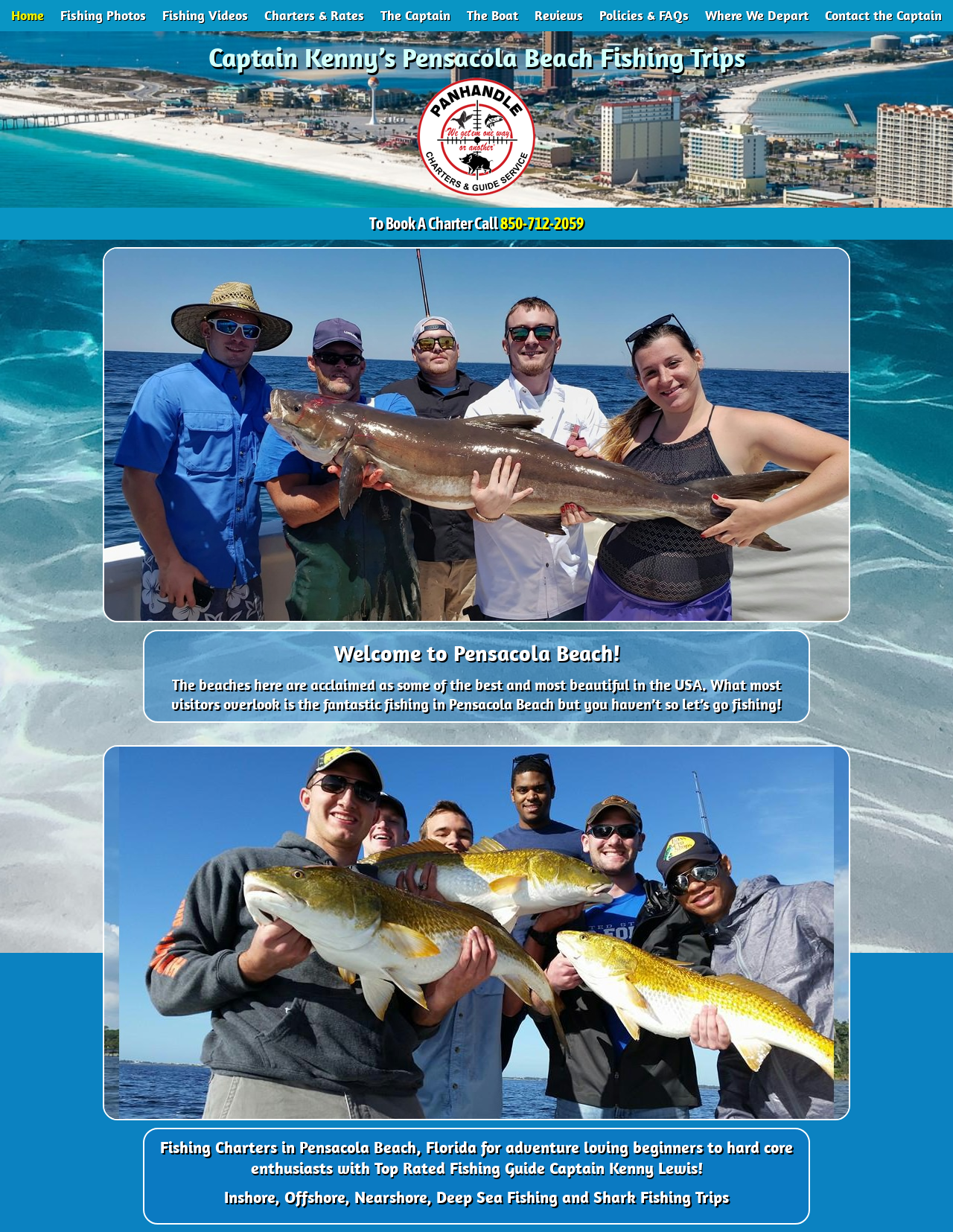Locate the bounding box of the UI element described in the following text: "Privacy Policy".

None